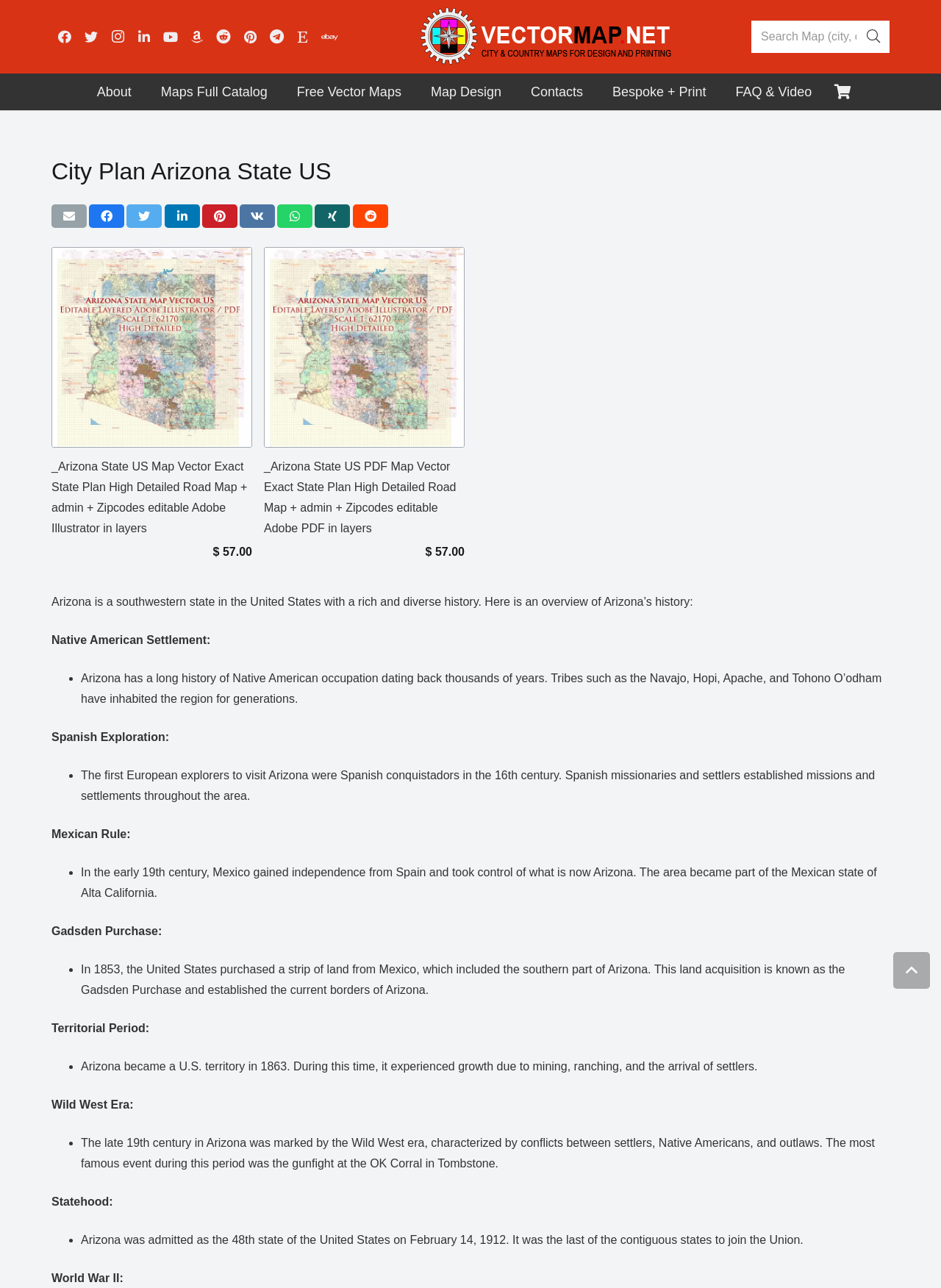Determine the bounding box for the described HTML element: "aria-label="Pinterest" title="Pinterest"". Ensure the coordinates are four float numbers between 0 and 1 in the format [left, top, right, bottom].

[0.252, 0.018, 0.28, 0.039]